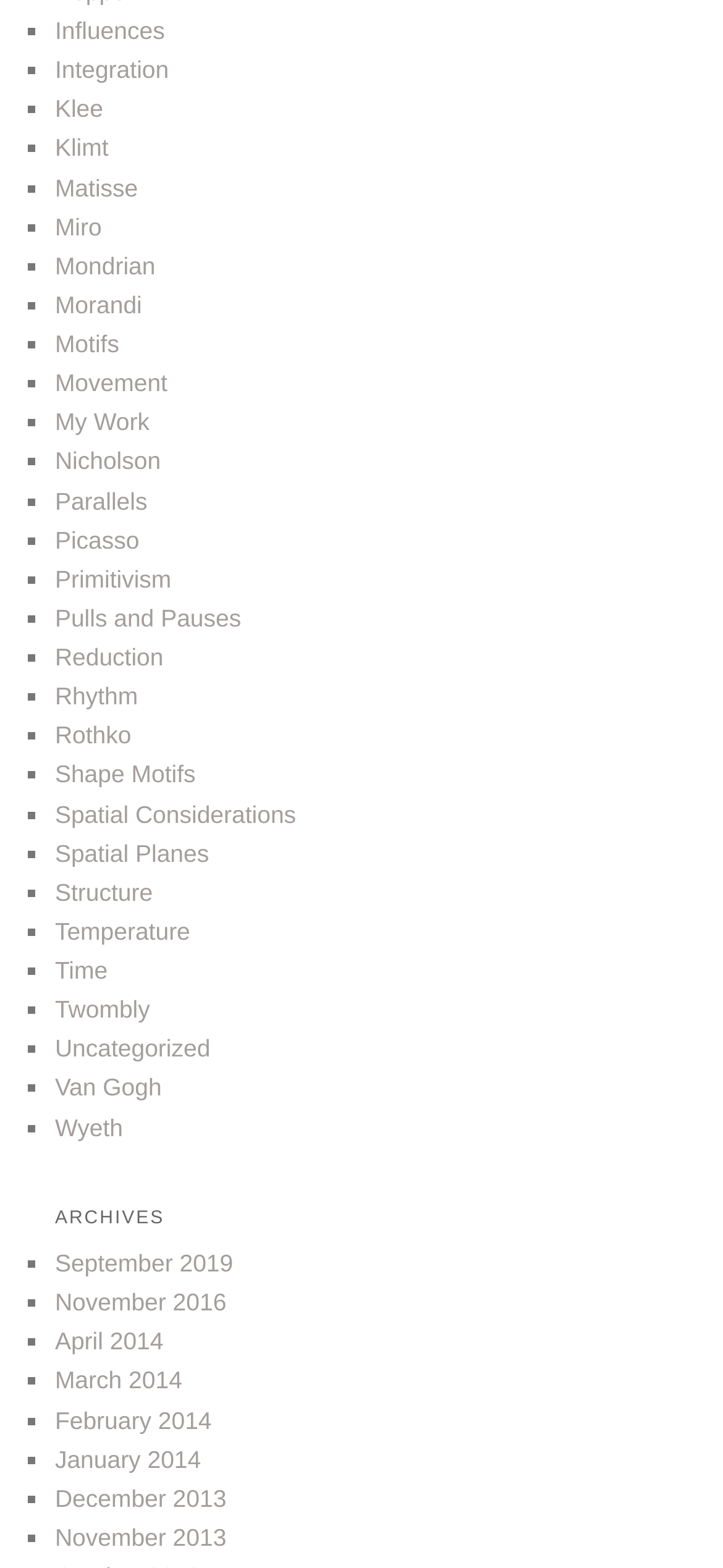What is the category of 'Klee'?
Please provide a comprehensive answer based on the information in the image.

The link 'Klee' is listed among other artists, suggesting that it is a category of artist.